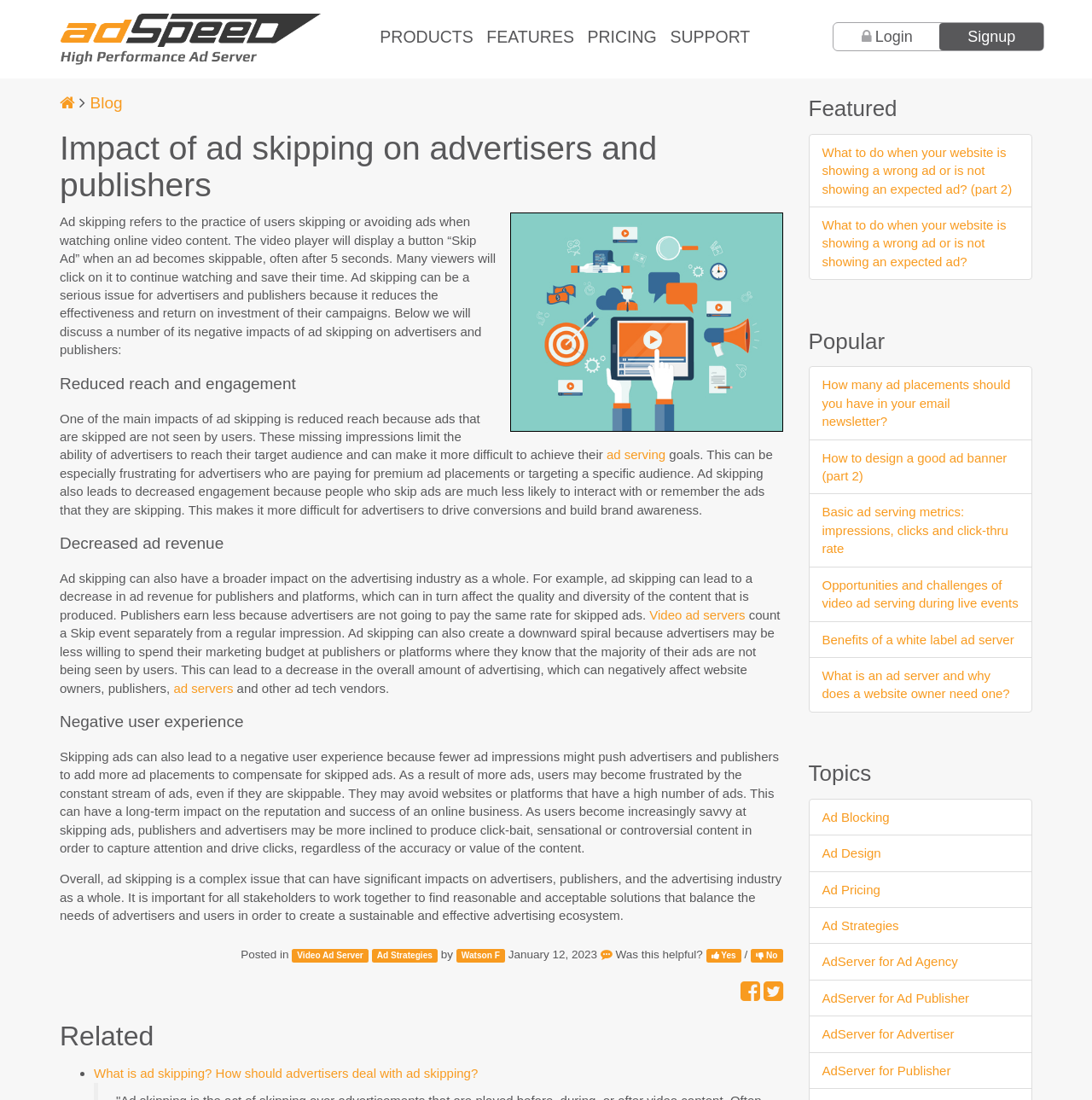What can lead to a negative user experience due to ad skipping?
Give a one-word or short phrase answer based on the image.

more ad placements